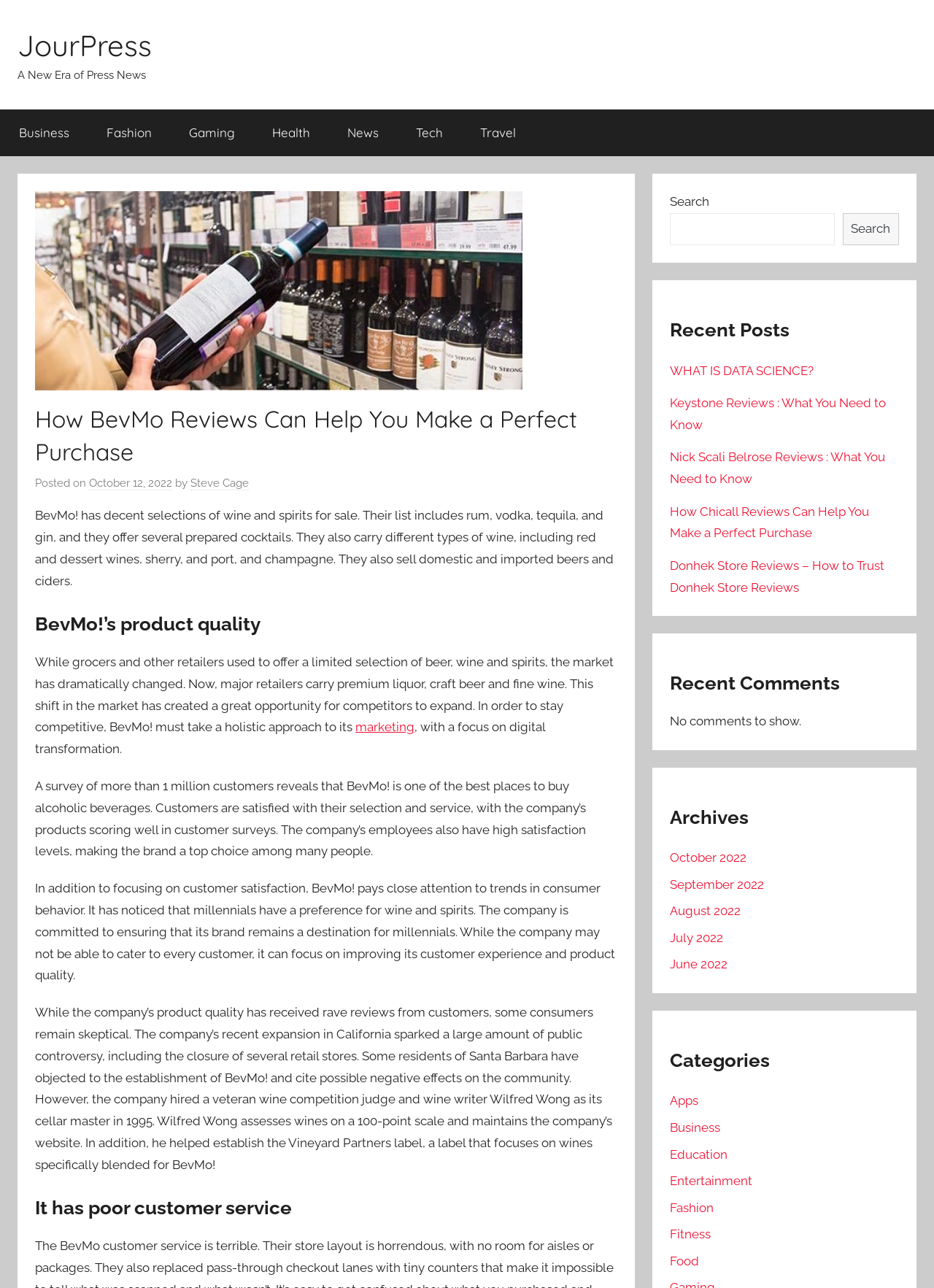Provide a comprehensive description of the webpage.

This webpage is about Bewmo Reviews, an online shopping store. At the top, there is a navigation menu with links to various categories such as Business, Fashion, Gaming, Health, News, Tech, and Travel. Below the navigation menu, there is a header image with the title "Bewmo Reviews" and a heading that reads "How Bewmo Reviews Can Help You Make a Perfect Purchase". 

The main content of the webpage is divided into sections. The first section discusses the product quality of Bewmo!, mentioning that they have a decent selection of wine and spirits, including rum, vodka, tequila, and gin, as well as different types of wine and beer. The section also mentions that Bewmo! has received positive reviews from customers, with high satisfaction levels.

The next section talks about the company's focus on customer satisfaction and its efforts to improve its customer experience and product quality. However, it also mentions that some consumers remain skeptical about the company's expansion in California.

The webpage also has a section with recent posts, including links to articles about data science, Keystone Reviews, Nick Scali Belrose Reviews, Chicall Reviews, and Donhek Store Reviews. There is also a section for recent comments, but it appears to be empty. 

On the right side of the webpage, there are sections for archives, categories, and a search bar. The archives section lists links to previous months, from October 2022 to June 2022. The categories section lists links to various topics such as Apps, Business, Education, Entertainment, Fashion, Fitness, and Food.